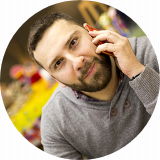What is Harry Anapliotis engaged in?
Look at the screenshot and respond with one word or a short phrase.

Thoughtful conversation